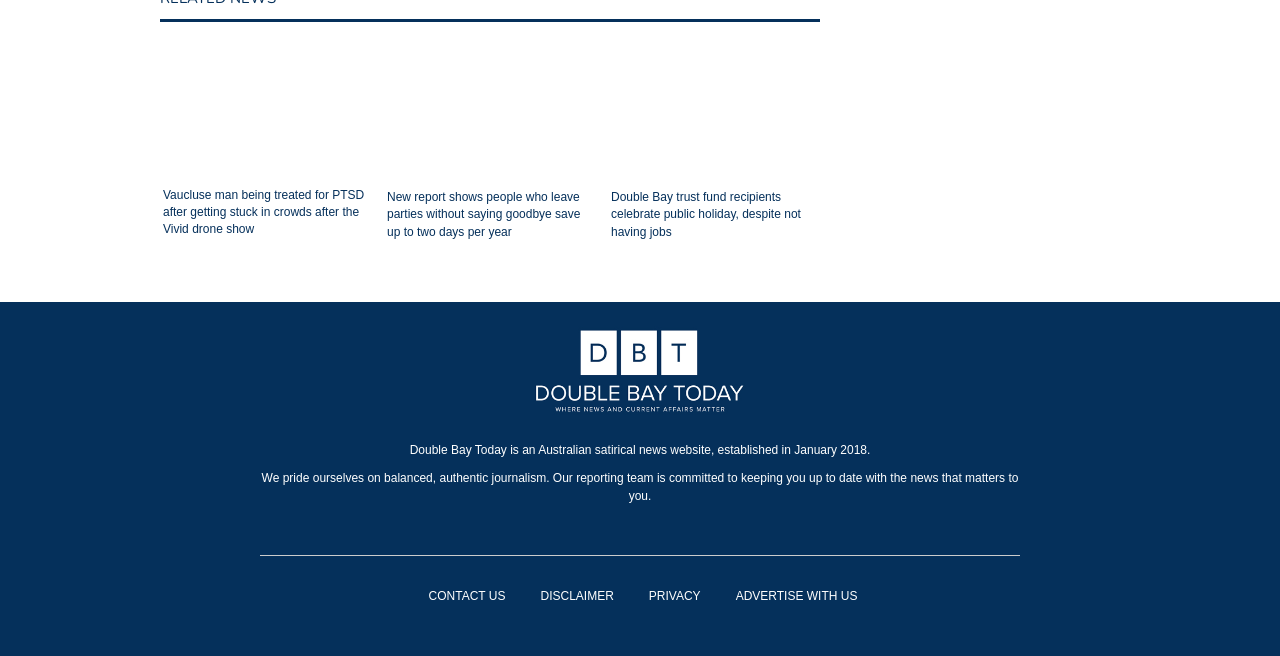What are the options in the navigation menu?
Refer to the image and provide a detailed answer to the question.

The navigation menu has four options: 'CONTACT US', 'DISCLAIMER', 'PRIVACY', and 'ADVERTISE WITH US', which are all link elements within the navigation element with bounding box coordinates [0.203, 0.879, 0.797, 0.94].